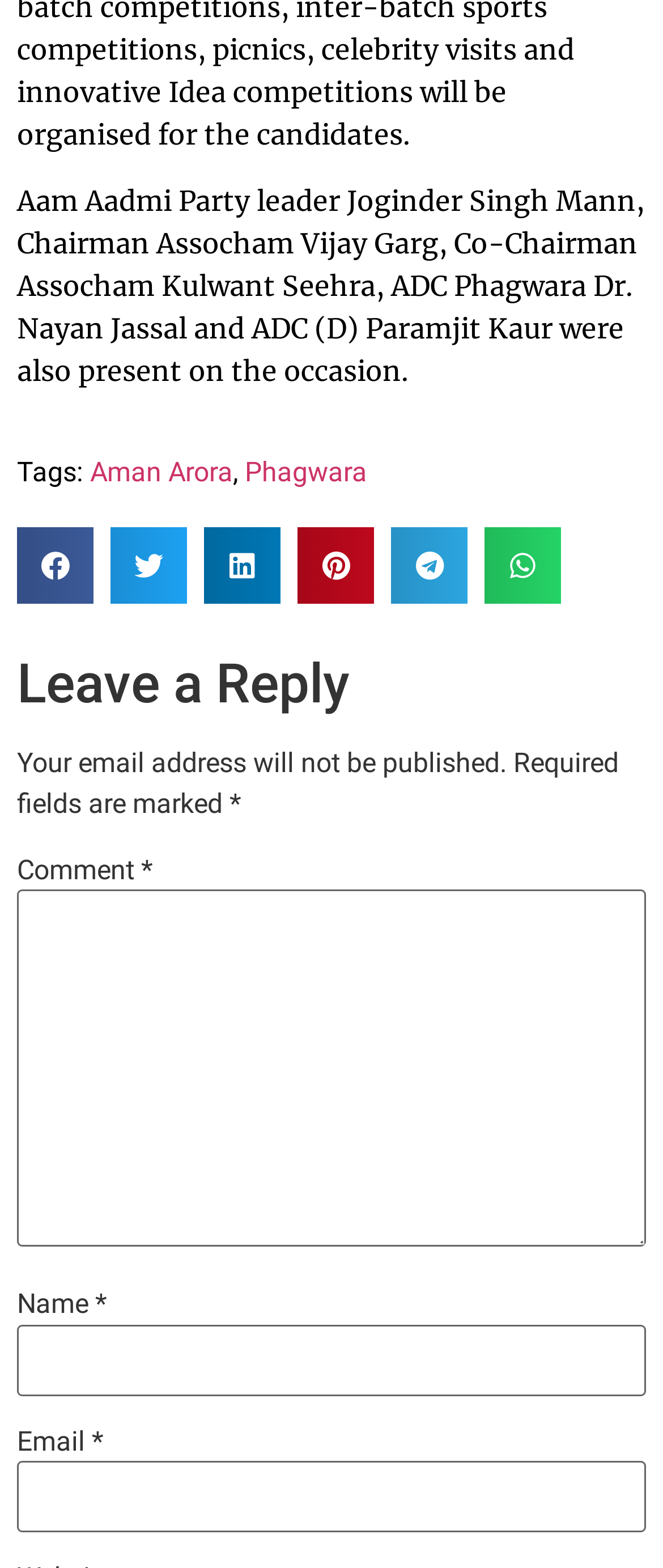Show the bounding box coordinates for the element that needs to be clicked to execute the following instruction: "Click on the link Aman Arora". Provide the coordinates in the form of four float numbers between 0 and 1, i.e., [left, top, right, bottom].

[0.136, 0.29, 0.351, 0.311]